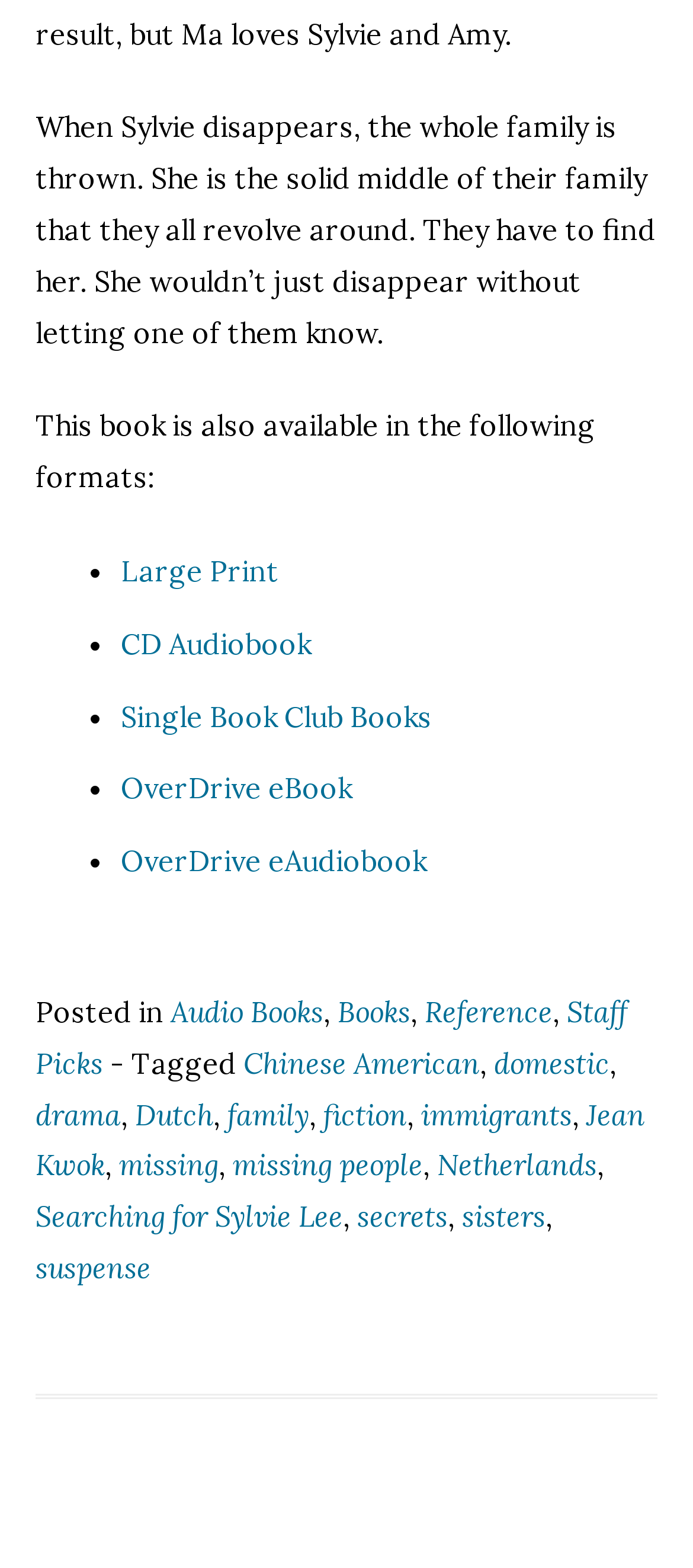Please identify the bounding box coordinates of the element's region that should be clicked to execute the following instruction: "Click on the 'Staff Picks' link". The bounding box coordinates must be four float numbers between 0 and 1, i.e., [left, top, right, bottom].

[0.051, 0.634, 0.905, 0.689]